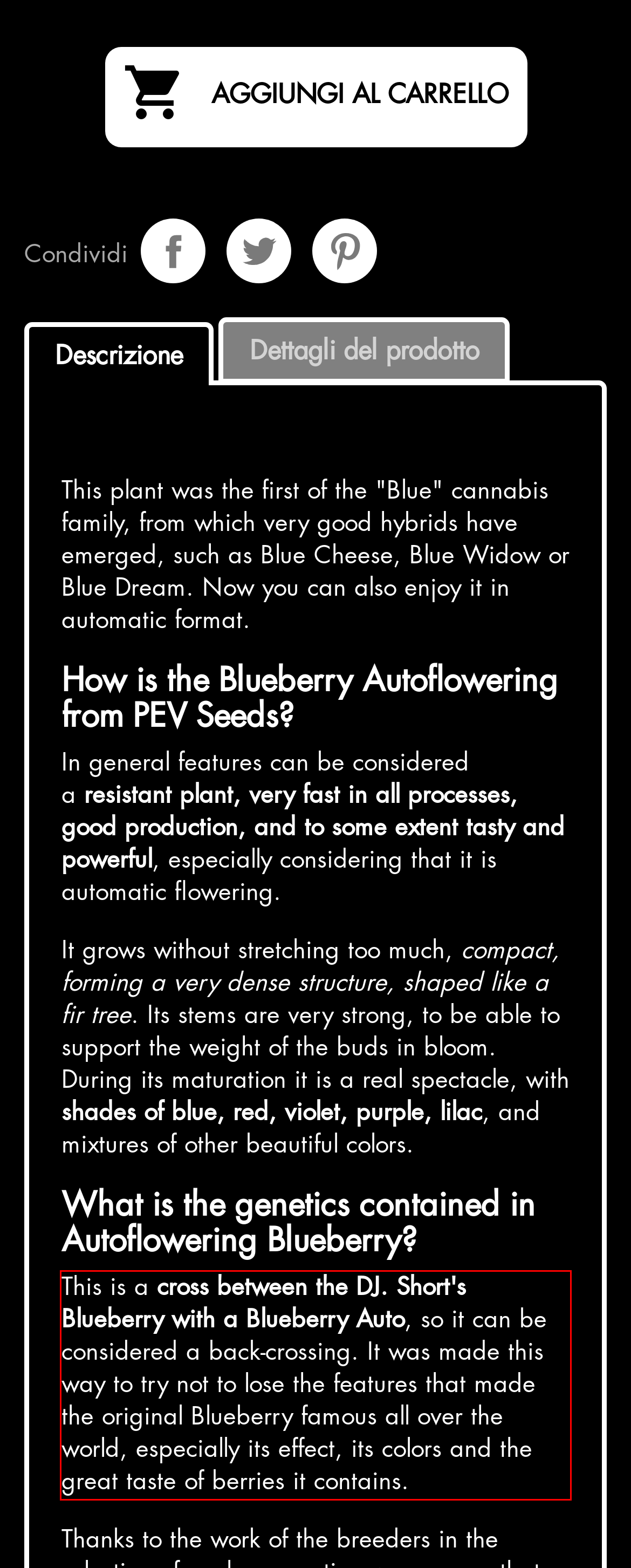Given the screenshot of the webpage, identify the red bounding box, and recognize the text content inside that red bounding box.

This is a cross between the DJ. Short's Blueberry with a Blueberry Auto, so it can be considered a back-crossing. It was made this way to try not to lose the features that made the original Blueberry famous all over the world, especially its effect, its colors and the great taste of berries it contains.